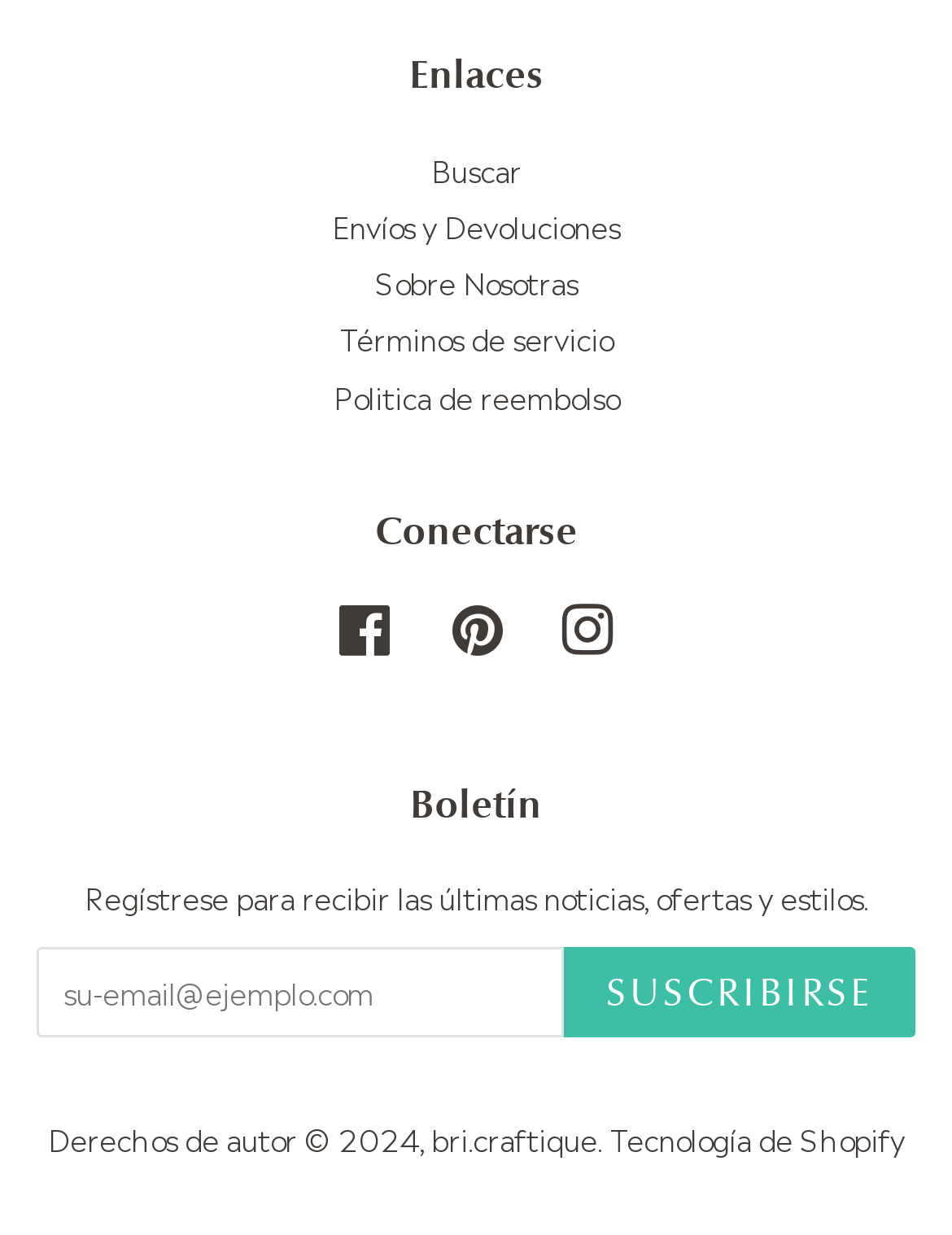Please find the bounding box coordinates in the format (top-left x, top-left y, bottom-right x, bottom-right y) for the given element description. Ensure the coordinates are floating point numbers between 0 and 1. Description: Pinterest

[0.473, 0.499, 0.529, 0.534]